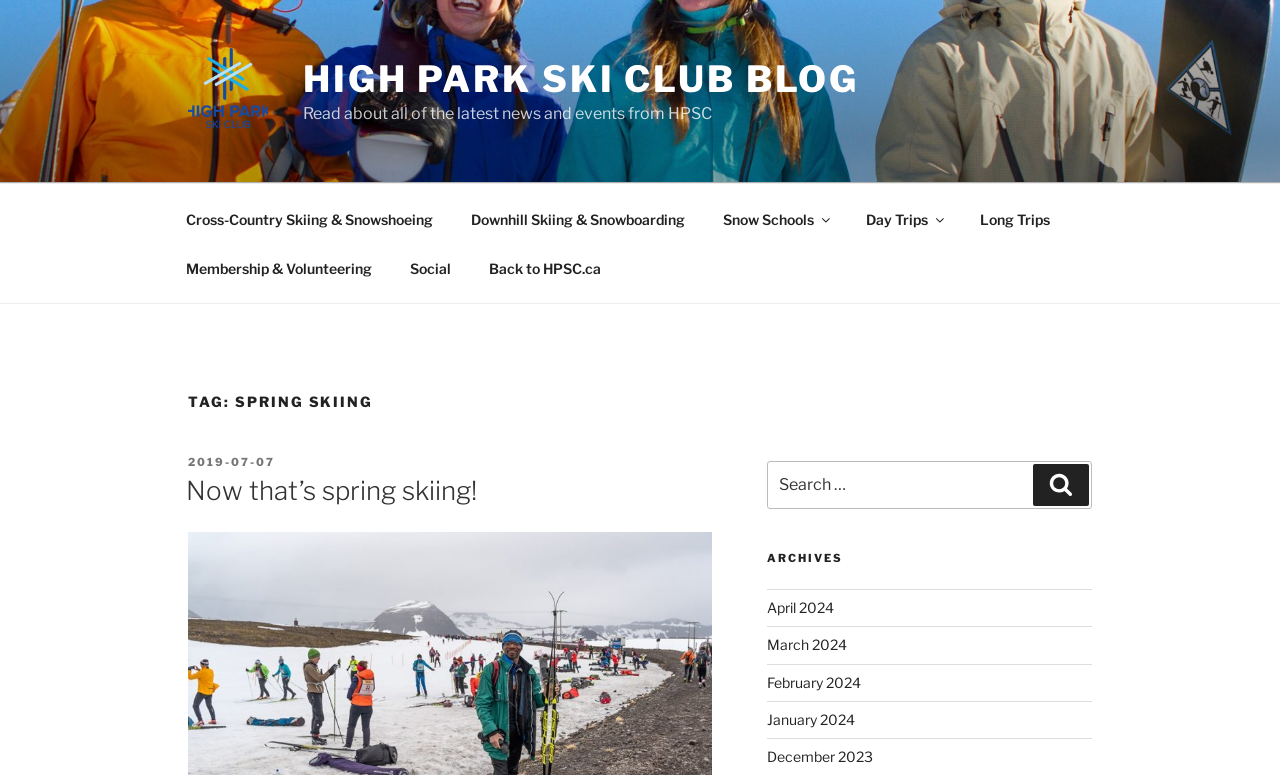Based on the visual content of the image, answer the question thoroughly: What type of skiing is the blog post about?

The question can be answered by looking at the heading 'TAG: SPRING SKIING' and the blog post title 'Now that’s spring skiing!' which indicates that the blog post is about spring skiing.